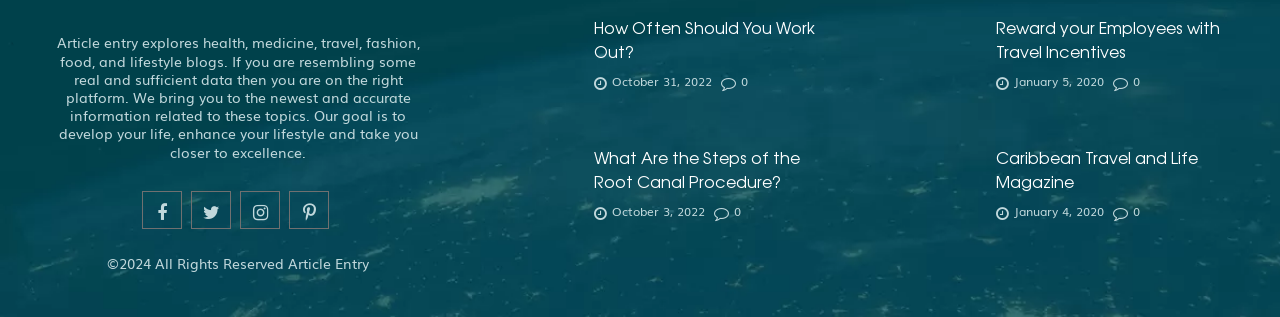Find the bounding box coordinates of the element's region that should be clicked in order to follow the given instruction: "Click on the 'Reward your Employees with Travel Incentives' link". The coordinates should consist of four float numbers between 0 and 1, i.e., [left, top, right, bottom].

[0.778, 0.048, 0.959, 0.199]